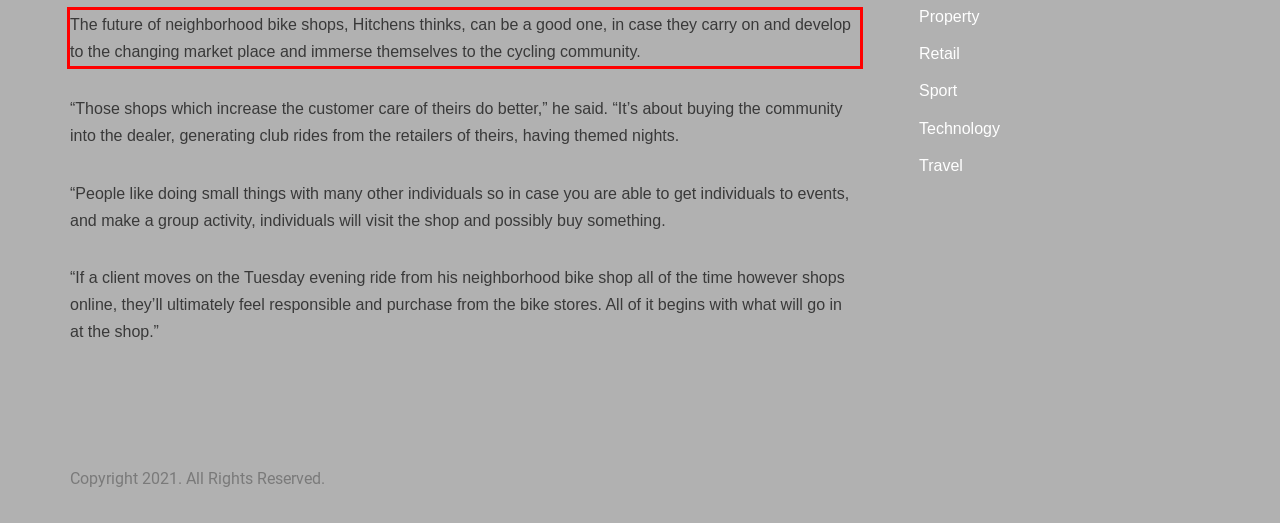Please examine the webpage screenshot and extract the text within the red bounding box using OCR.

The future of neighborhood bike shops, Hitchens thinks, can be a good one, in case they carry on and develop to the changing market place and immerse themselves to the cycling community.